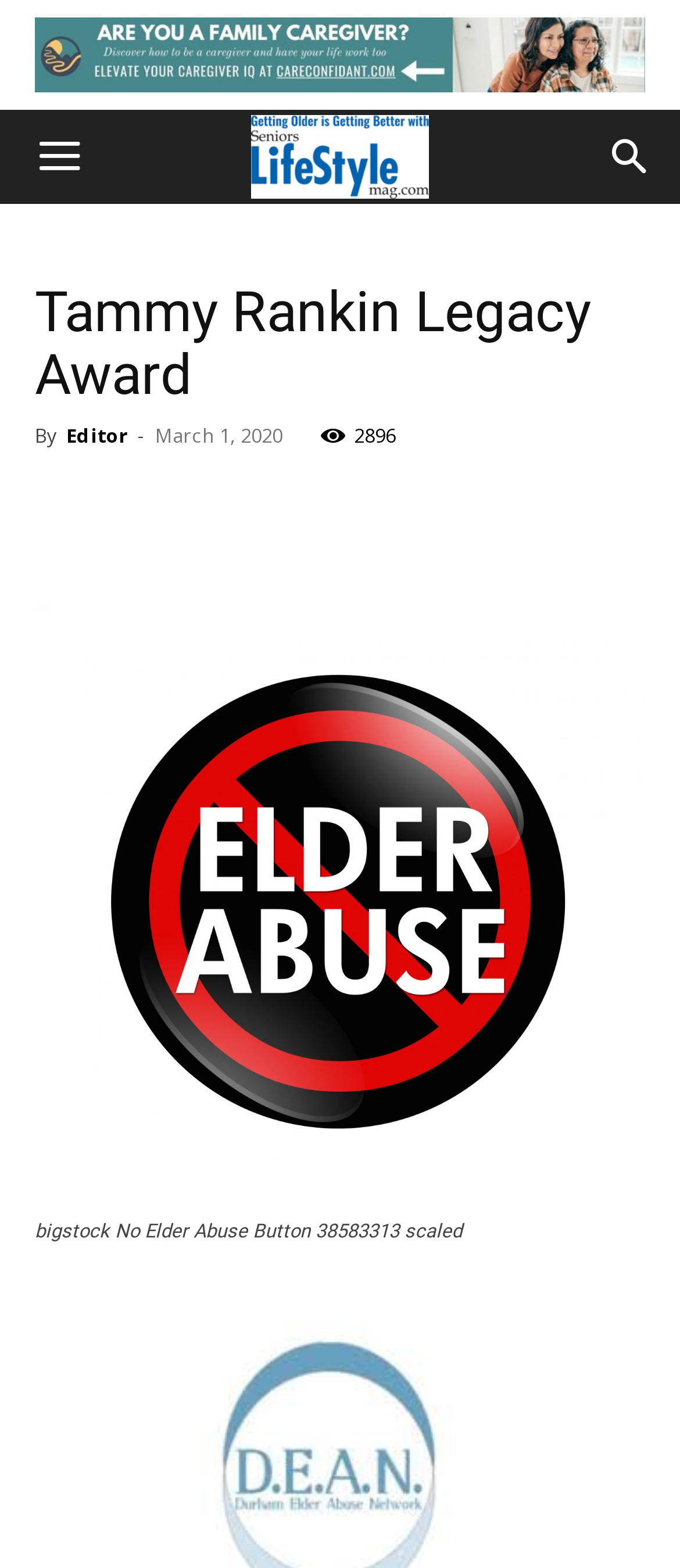Identify the bounding box coordinates of the region that needs to be clicked to carry out this instruction: "Click the 'Menu' button". Provide these coordinates as four float numbers ranging from 0 to 1, i.e., [left, top, right, bottom].

[0.005, 0.07, 0.169, 0.13]